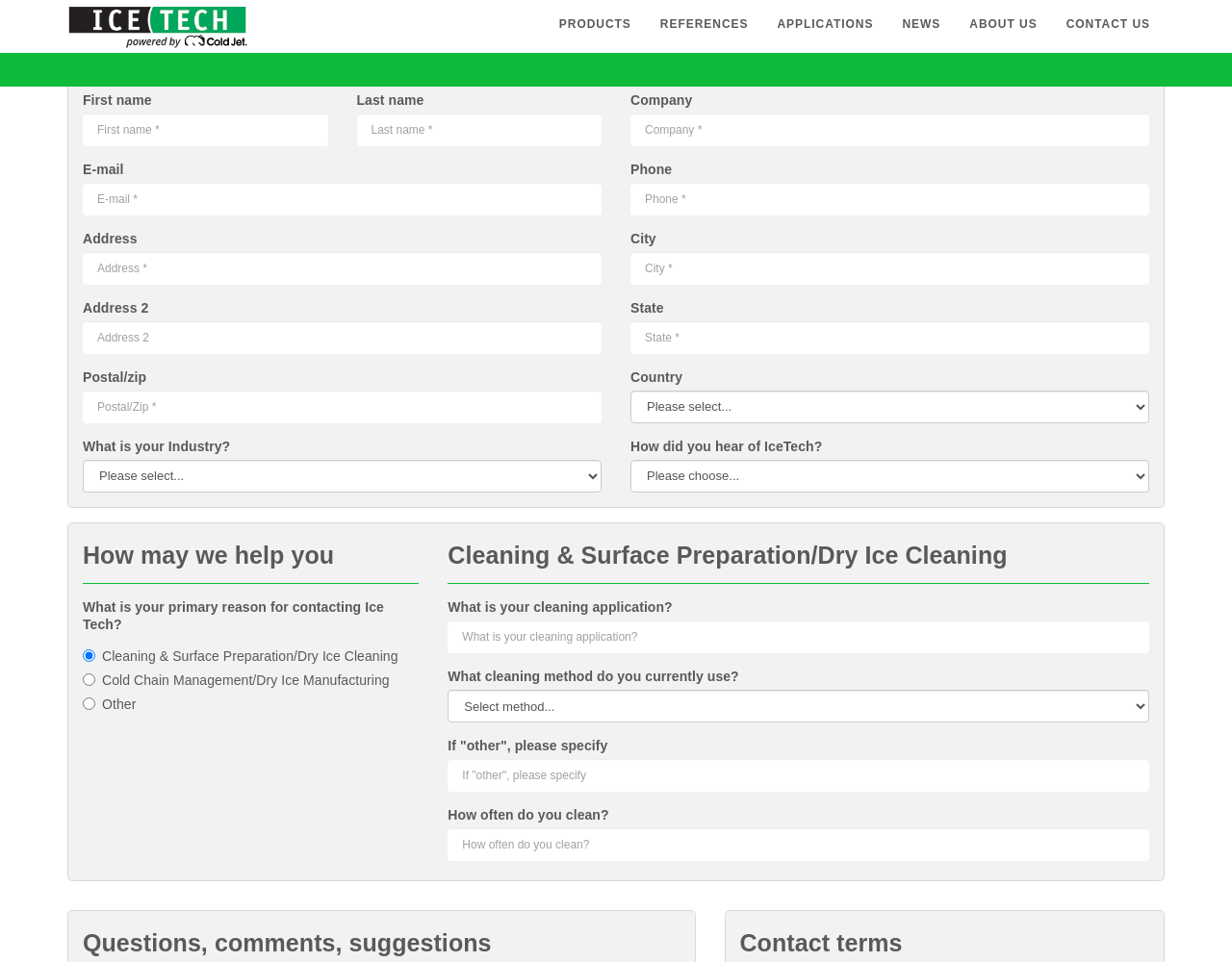What is the default primary reason for contacting Ice Tech?
Based on the screenshot, give a detailed explanation to answer the question.

The radio button for 'Cleaning & Surface Preparation/Dry Ice Cleaning' is checked by default, indicating that it is the default primary reason for contacting Ice Tech.